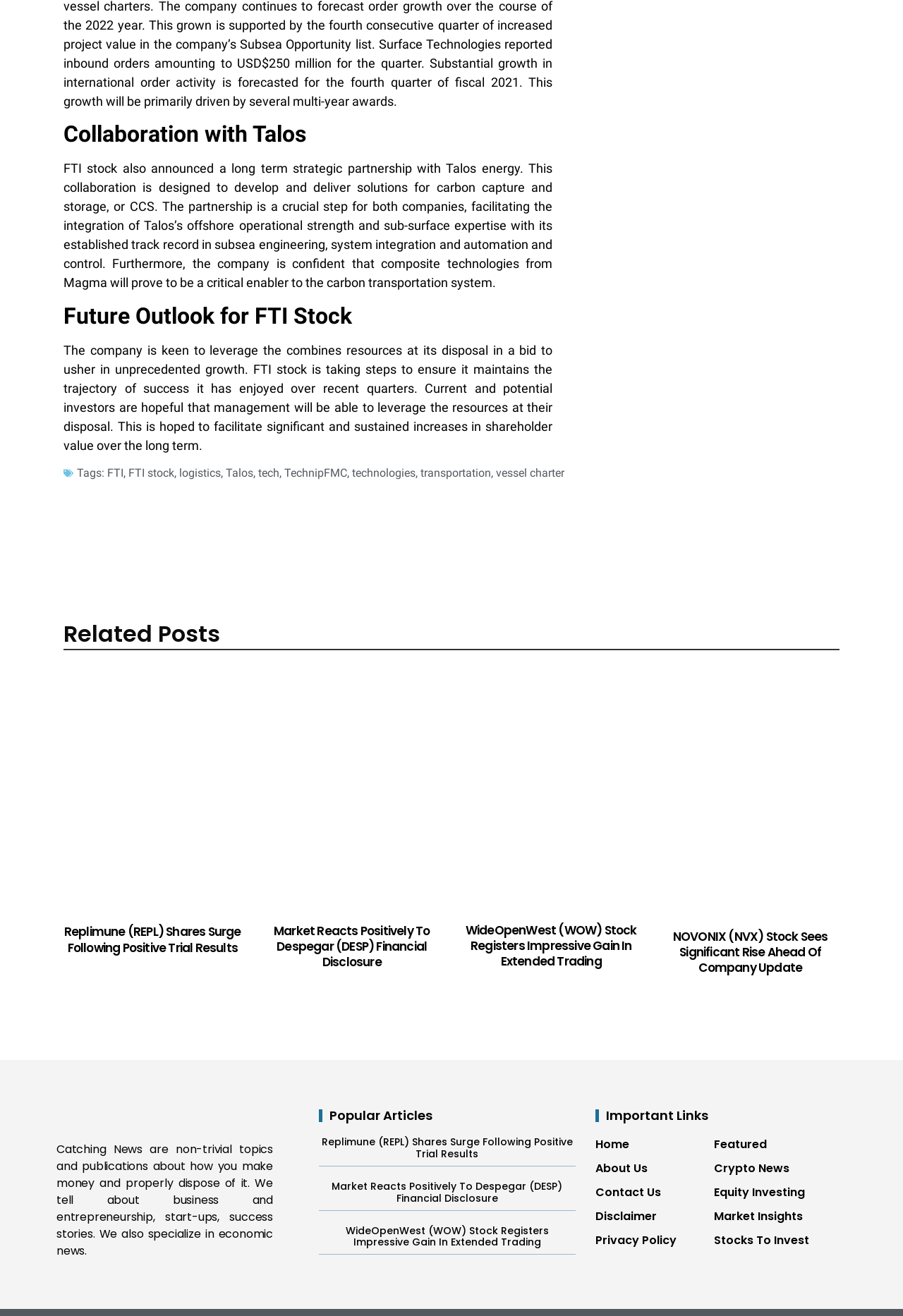Could you indicate the bounding box coordinates of the region to click in order to complete this instruction: "Read about collaboration with Talos".

[0.07, 0.092, 0.612, 0.112]